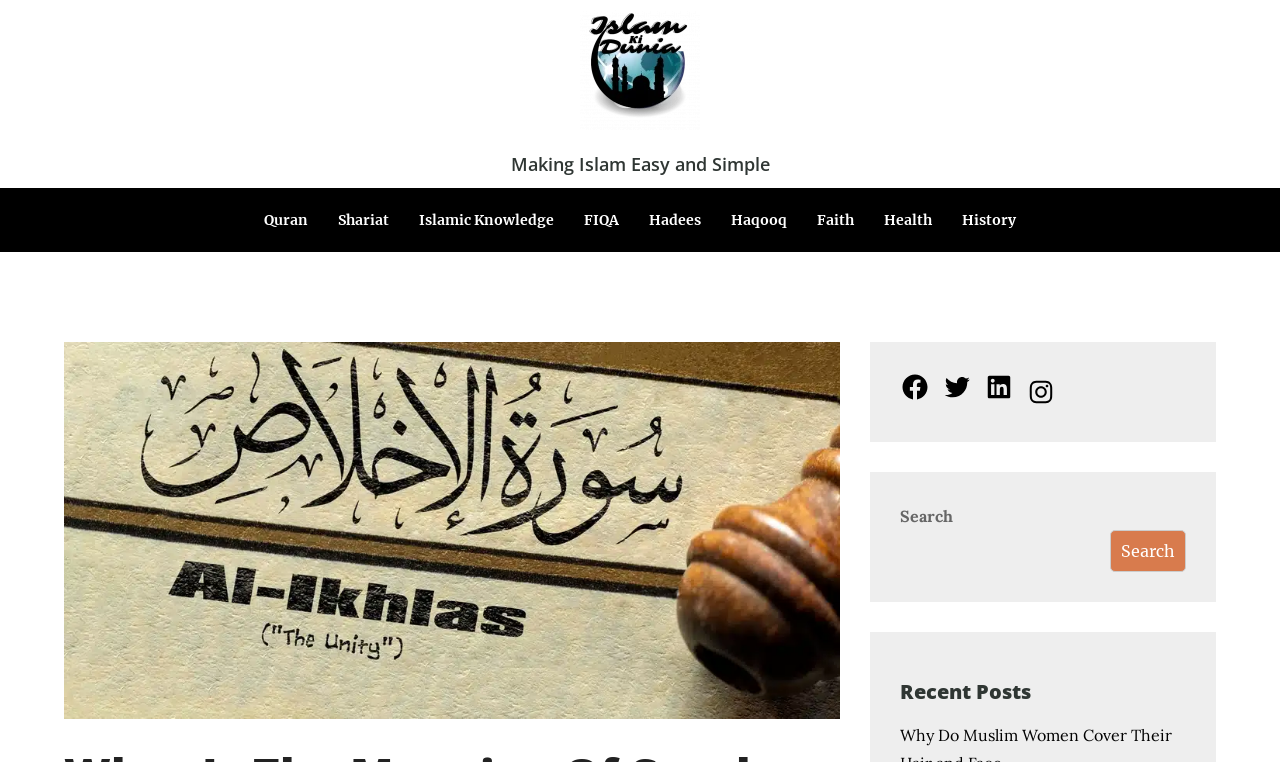Bounding box coordinates should be in the format (top-left x, top-left y, bottom-right x, bottom-right y) and all values should be floating point numbers between 0 and 1. Determine the bounding box coordinate for the UI element described as: Hadees

[0.495, 0.26, 0.559, 0.318]